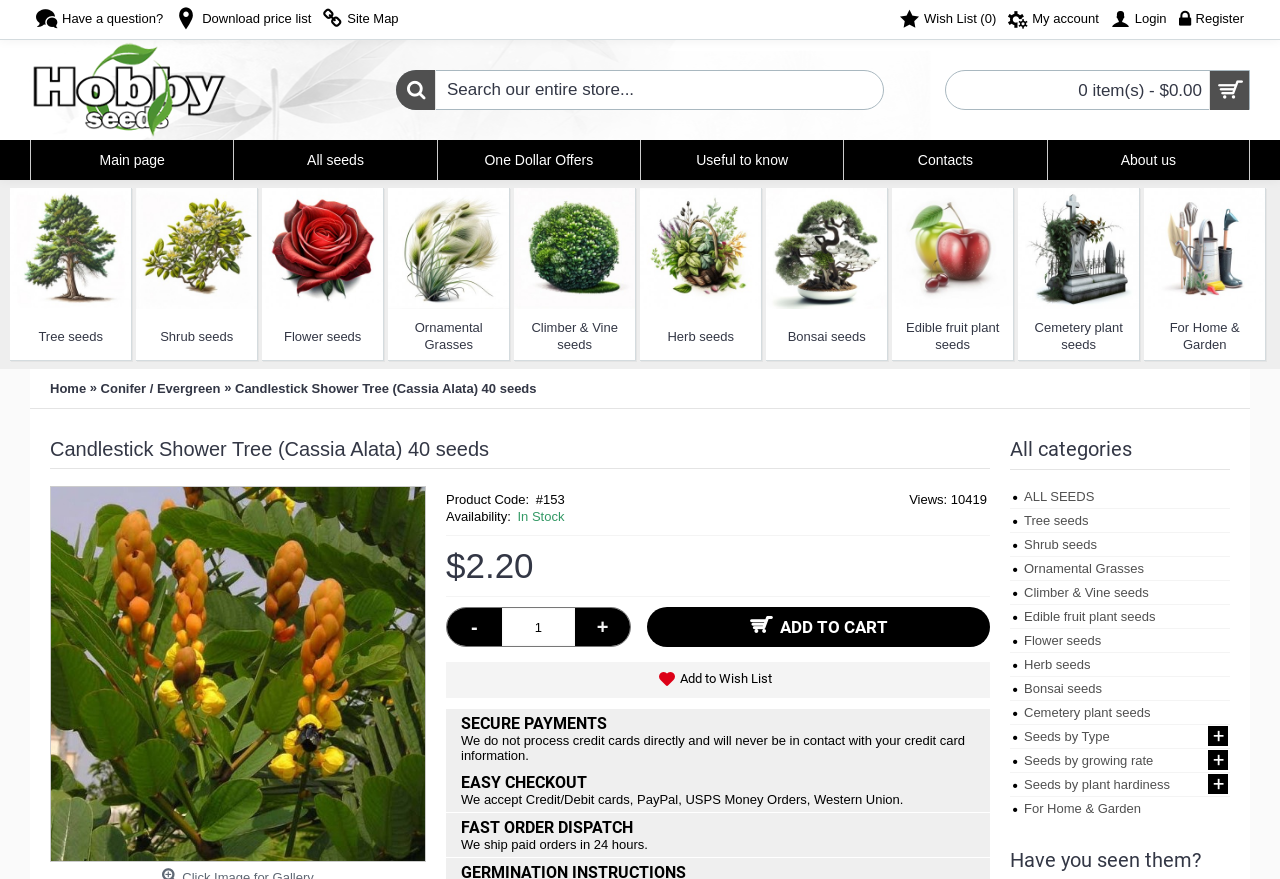Identify and provide the main heading of the webpage.

Candlestick Shower Tree (Cassia Alata) 40 seeds